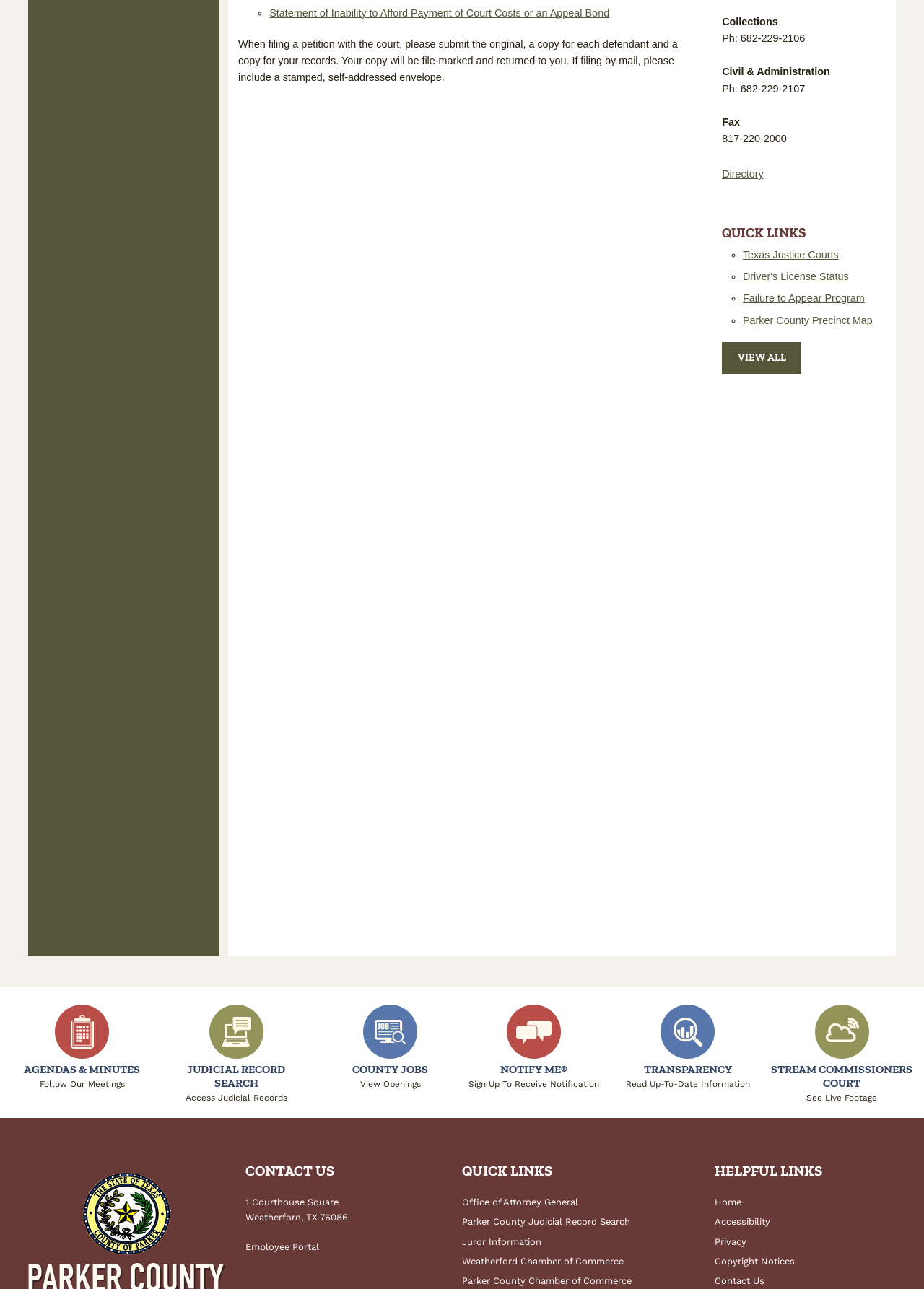How many regions are there at the bottom of the webpage?
Please respond to the question with a detailed and informative answer.

I counted the number of regions at the bottom of the webpage, which are separated by horizontal lines. There are 3 regions in total, including 'CONTACT US', 'QUICK LINKS', and 'HELPFUL LINKS'.